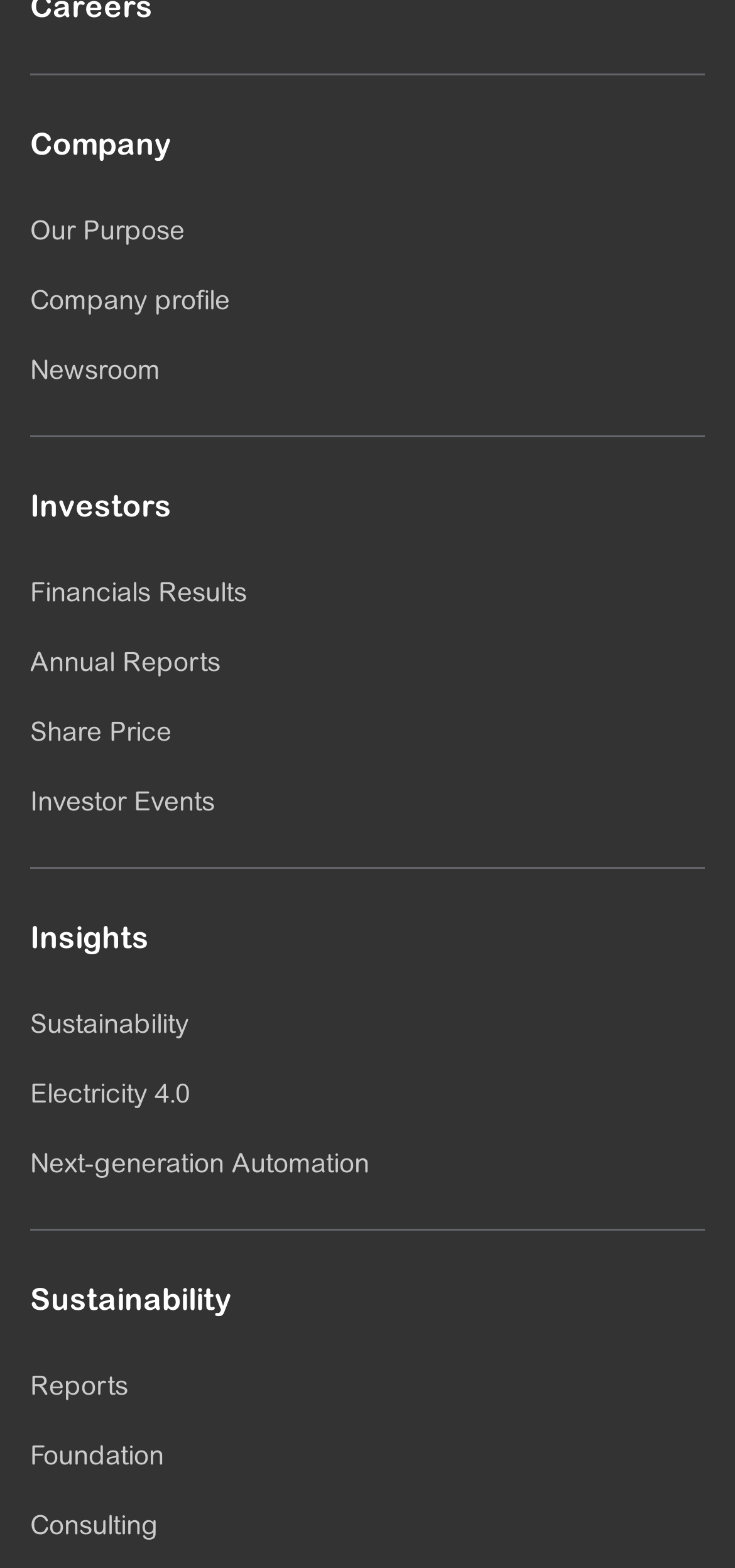Locate the bounding box coordinates of the clickable region to complete the following instruction: "Access newsroom."

[0.041, 0.224, 0.218, 0.249]